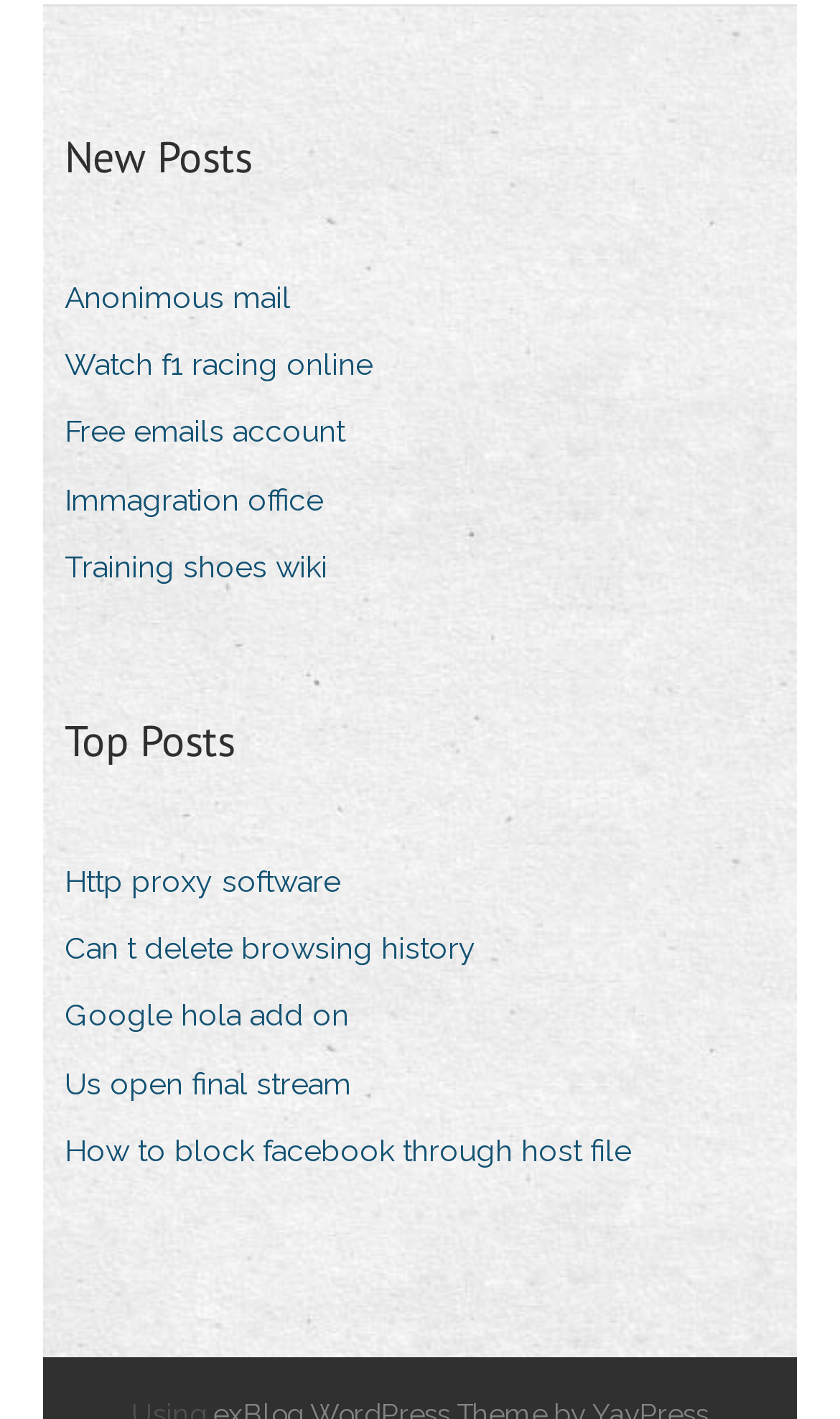Please locate the bounding box coordinates of the element that should be clicked to achieve the given instruction: "View 'Top Posts'".

[0.077, 0.499, 0.279, 0.545]